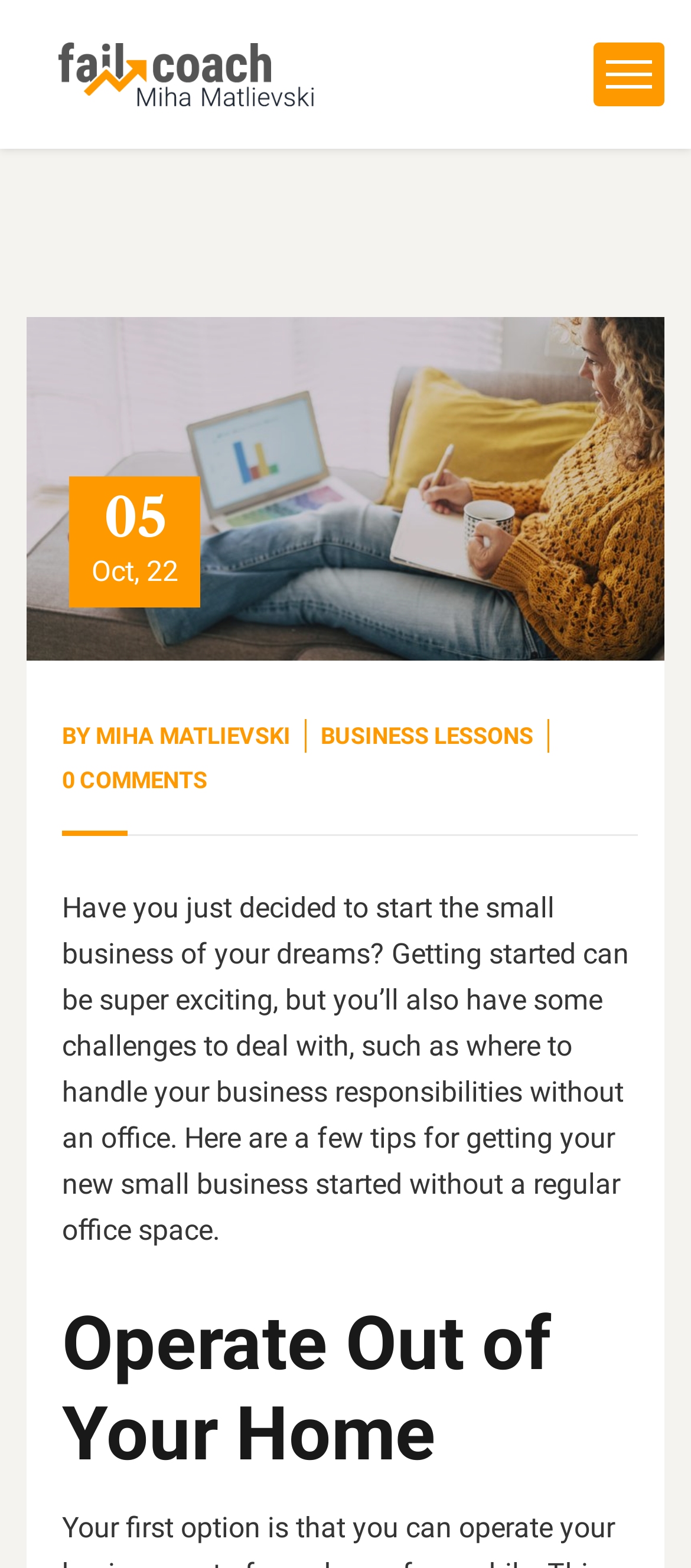What is the main topic of the article?
Using the visual information, reply with a single word or short phrase.

Starting a small business without an office